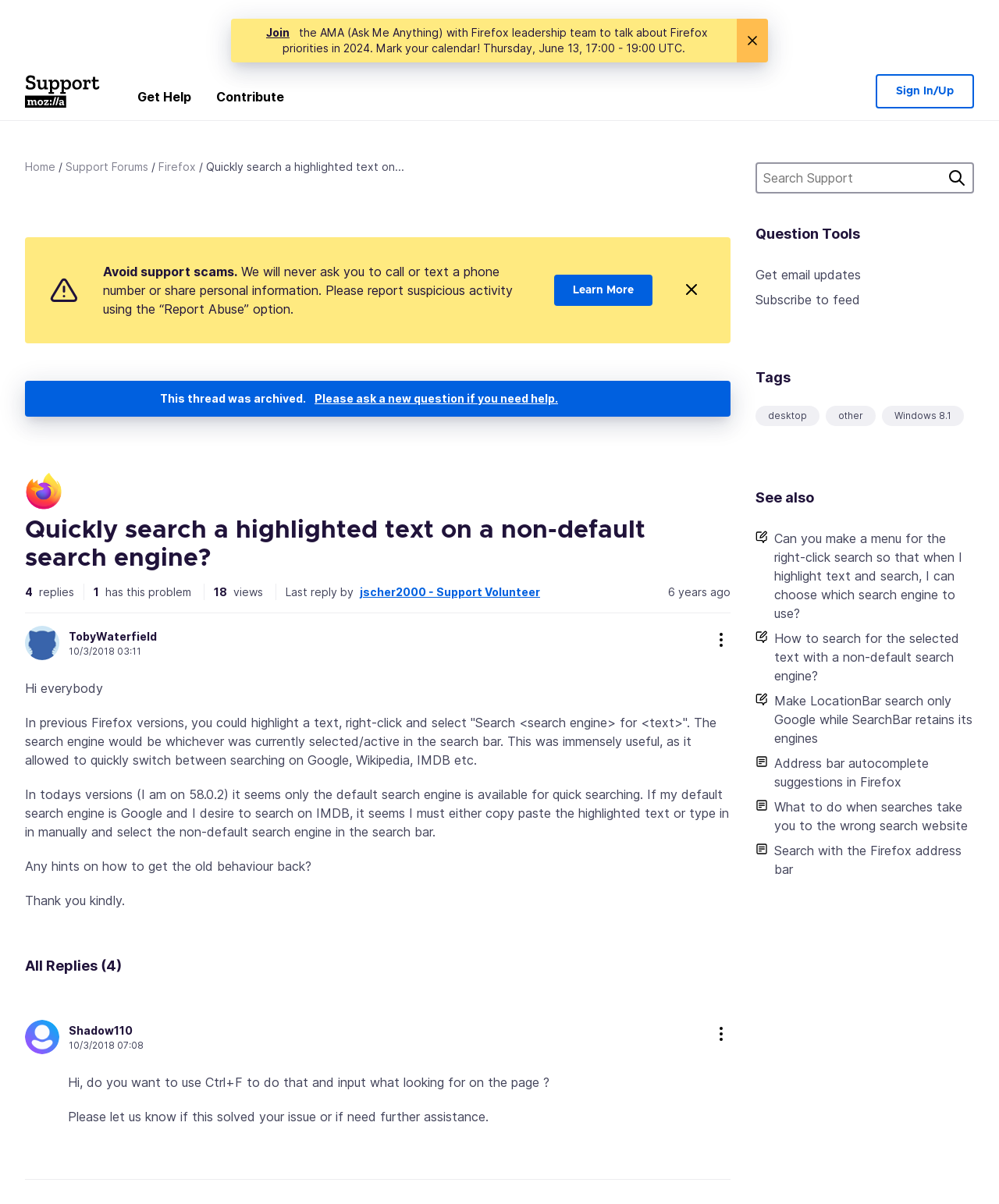Indicate the bounding box coordinates of the element that must be clicked to execute the instruction: "Click the 'Learn More' link". The coordinates should be given as four float numbers between 0 and 1, i.e., [left, top, right, bottom].

[0.555, 0.228, 0.653, 0.254]